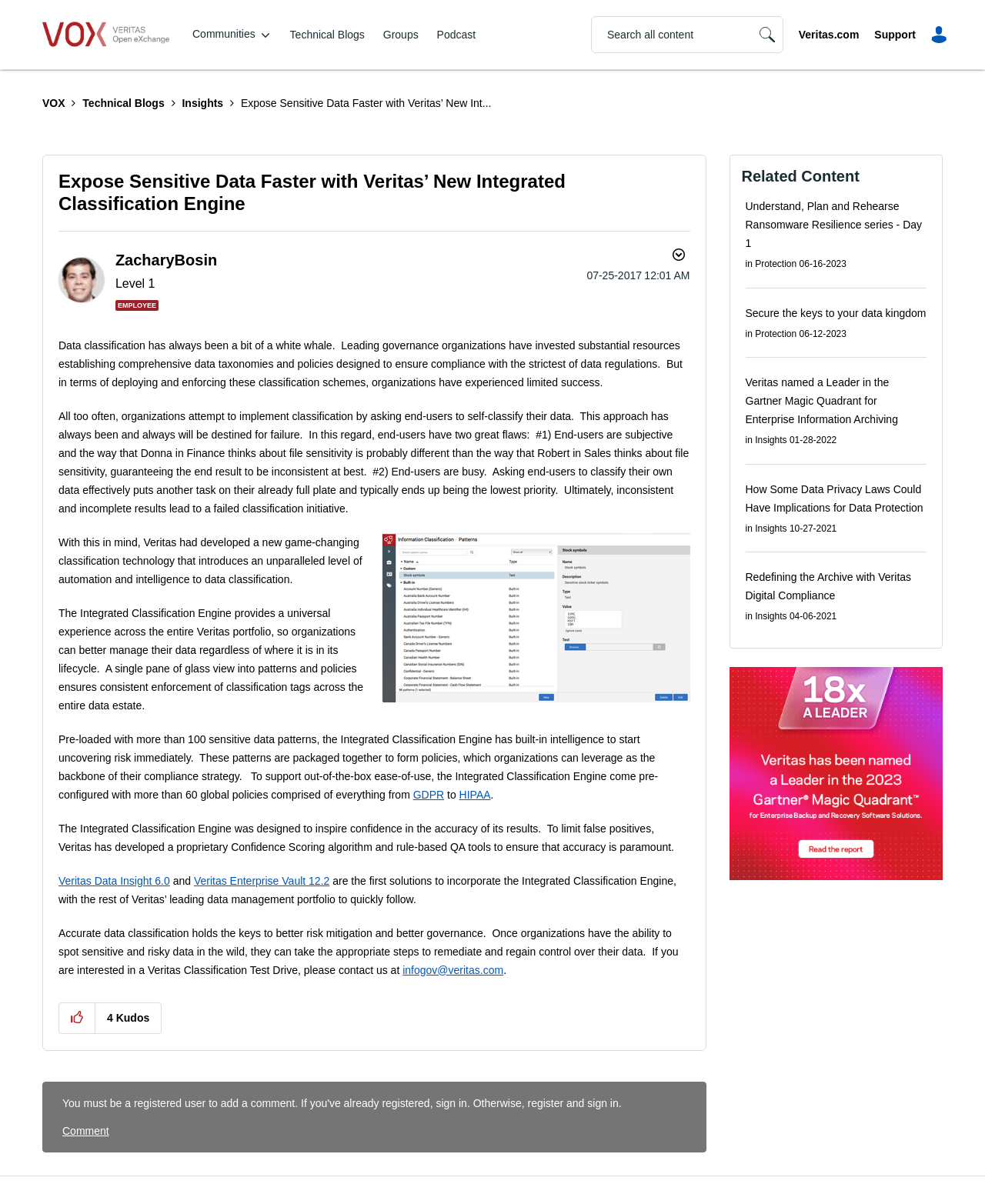Please identify the bounding box coordinates of the clickable element to fulfill the following instruction: "Search for something". The coordinates should be four float numbers between 0 and 1, i.e., [left, top, right, bottom].

[0.747, 0.014, 0.81, 0.043]